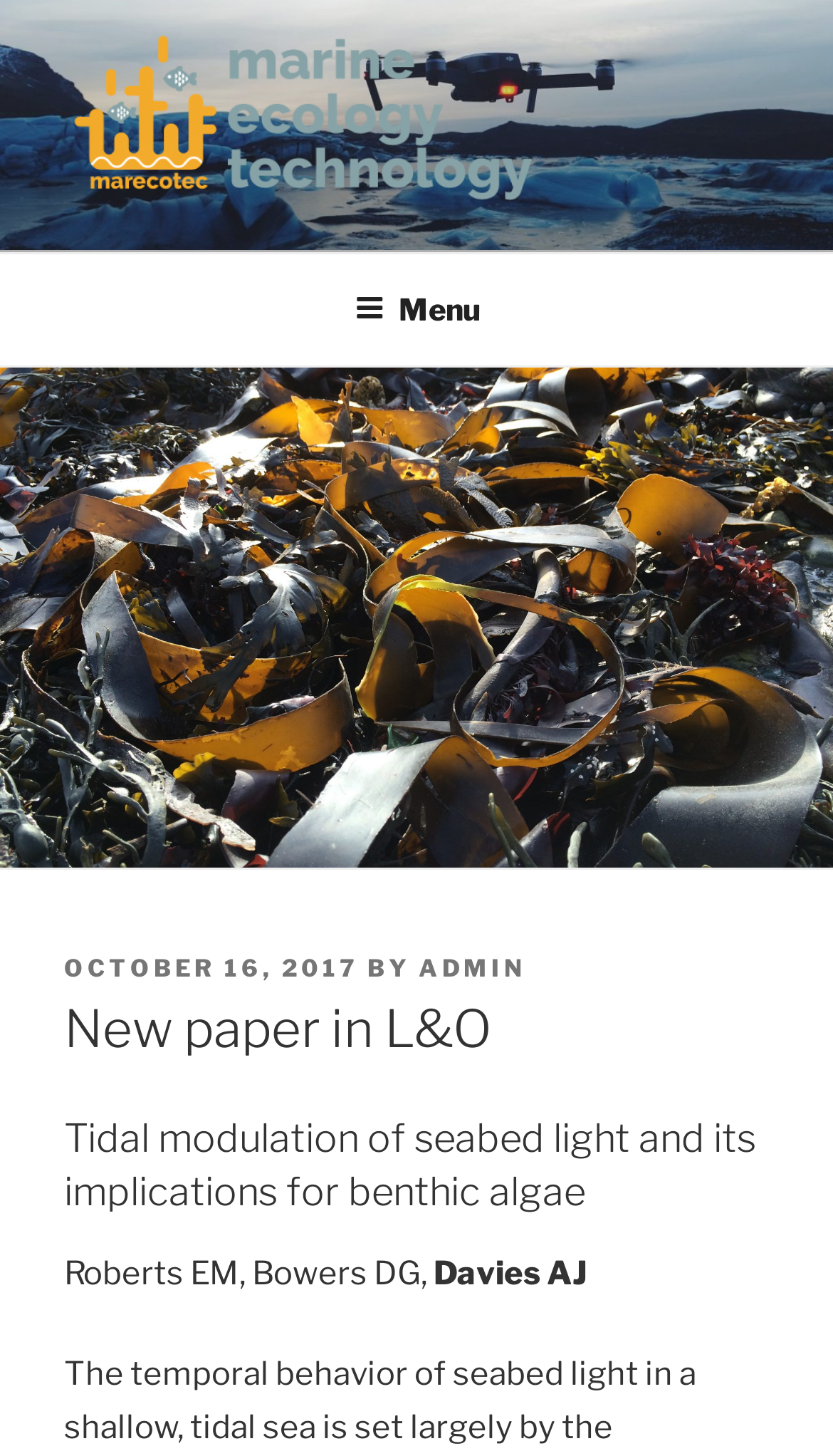Provide a one-word or one-phrase answer to the question:
Who are the authors of the paper?

Roberts EM, Bowers DG, Davies AJ